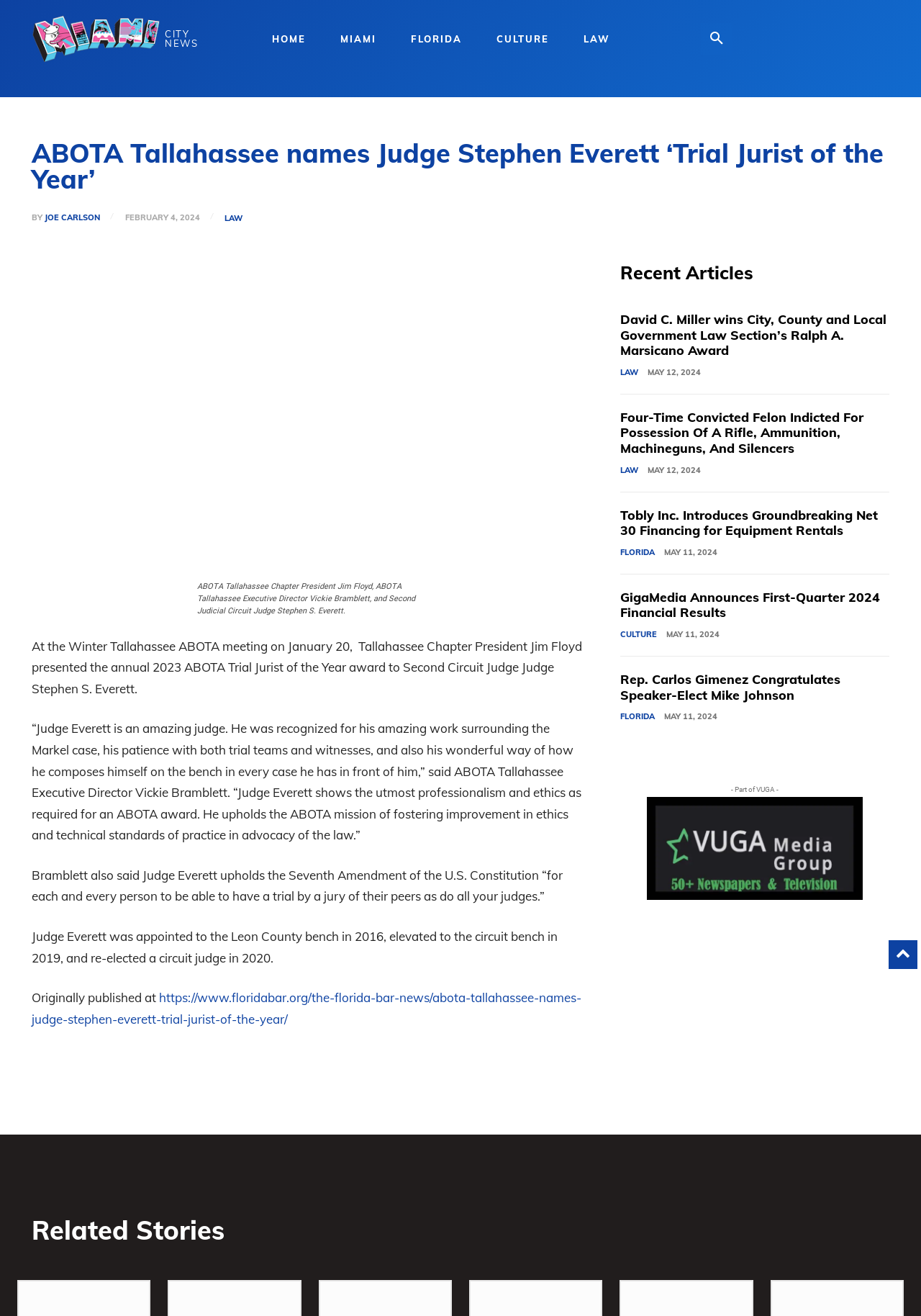Locate the bounding box coordinates of the area you need to click to fulfill this instruction: 'Join the community'. The coordinates must be in the form of four float numbers ranging from 0 to 1: [left, top, right, bottom].

None